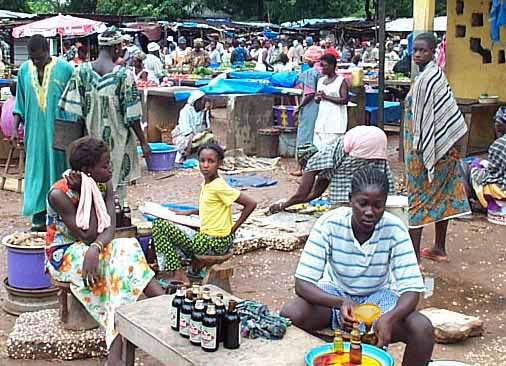What is the atmosphere in the market?
Use the image to give a comprehensive and detailed response to the question.

The image reveals a lively atmosphere in the market, characterized by community interaction and cultural exchange, which is evident from the bustling activity, socializing, and commerce that intertwine with daily living in Burkina Faso.